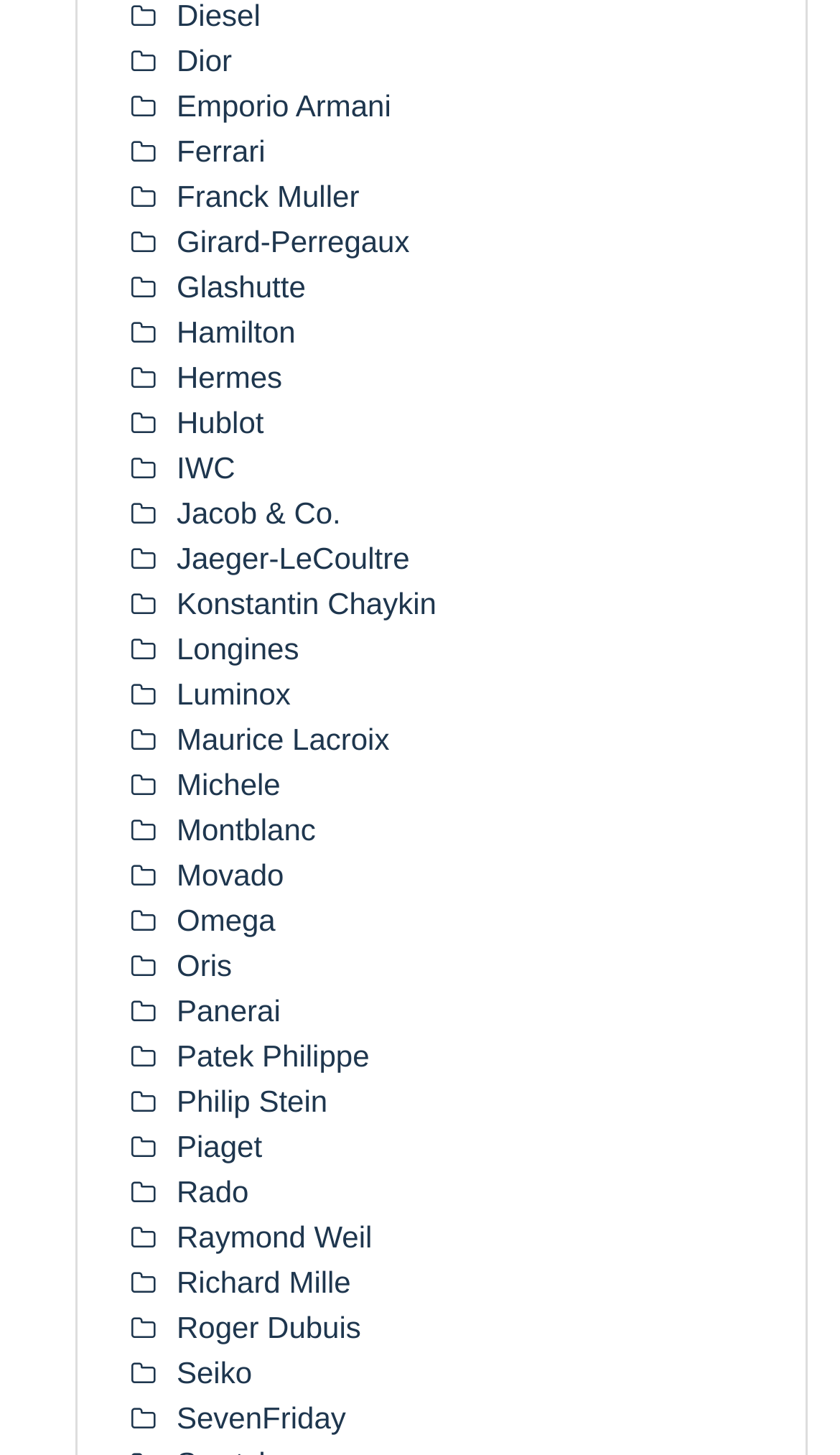Could you provide the bounding box coordinates for the portion of the screen to click to complete this instruction: "Check out Omega"?

[0.21, 0.62, 0.328, 0.643]